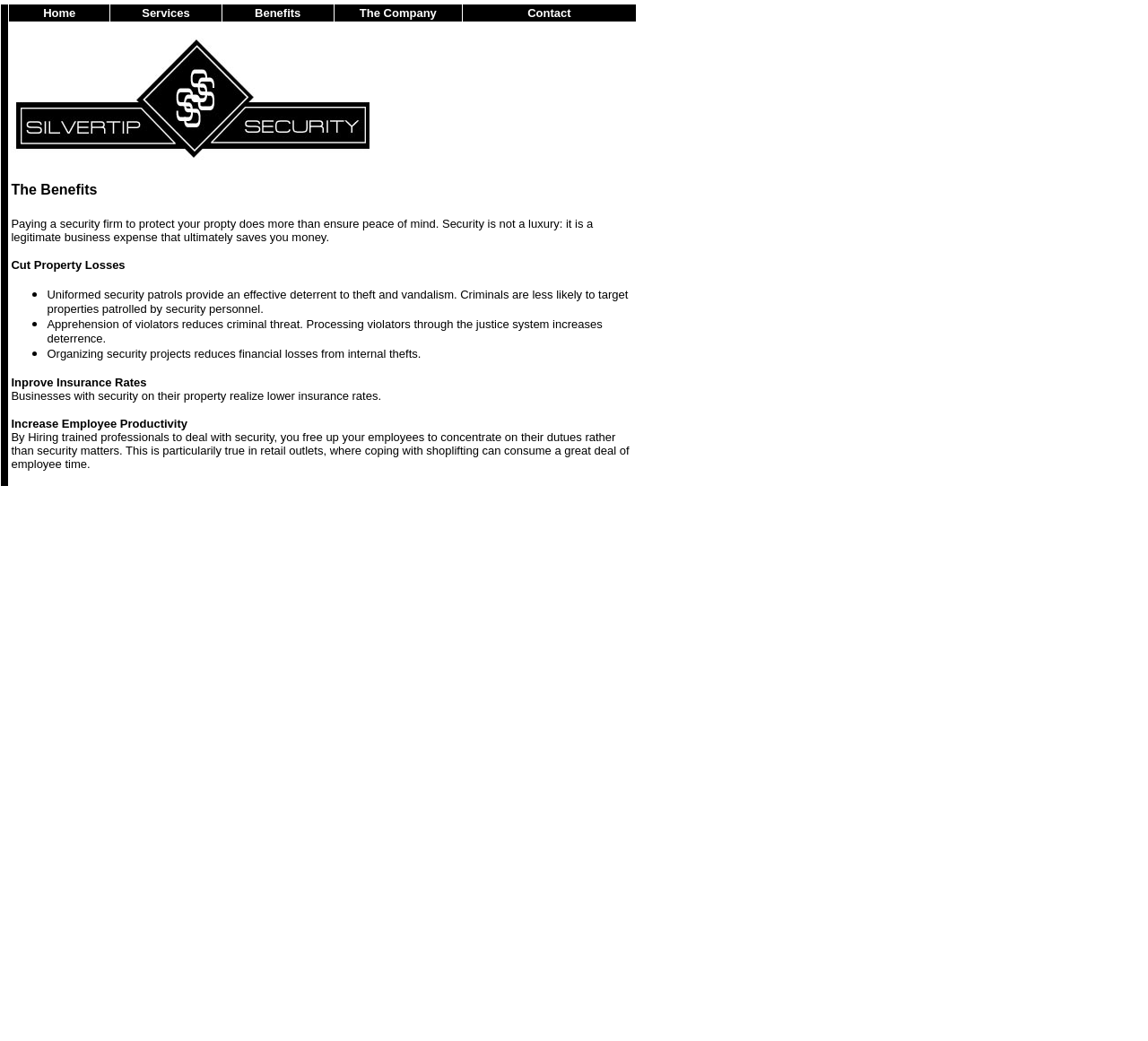Articulate a detailed summary of the webpage's content and design.

The webpage is about Silvertip Security Ltd., a security services and private investigations company based in Powell River, BC, Canada. At the top, there is a navigation menu with five links: Home, Services, Benefits, The Company, and Contact. 

Below the navigation menu, there is a section titled "The Benefits" with a heading and an image. This section explains the advantages of hiring a security firm, including cutting property losses, improving insurance rates, and increasing employee productivity. The text is organized into paragraphs and bullet points, making it easy to read and understand. 

The webpage has a clean and simple layout, with a focus on presenting the benefits of Silvertip Security Ltd.'s services in a clear and concise manner.